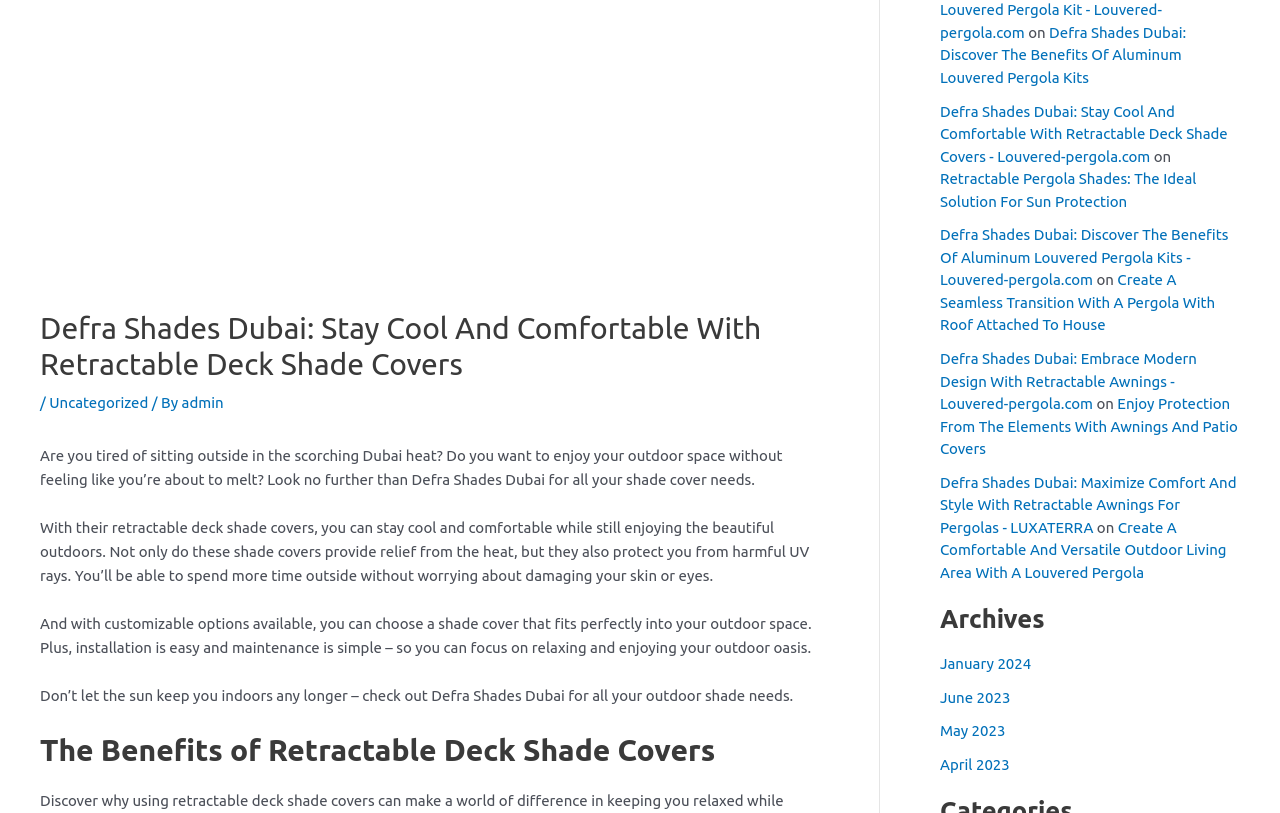Find and provide the bounding box coordinates for the UI element described with: "gelin servisi KГјba".

None